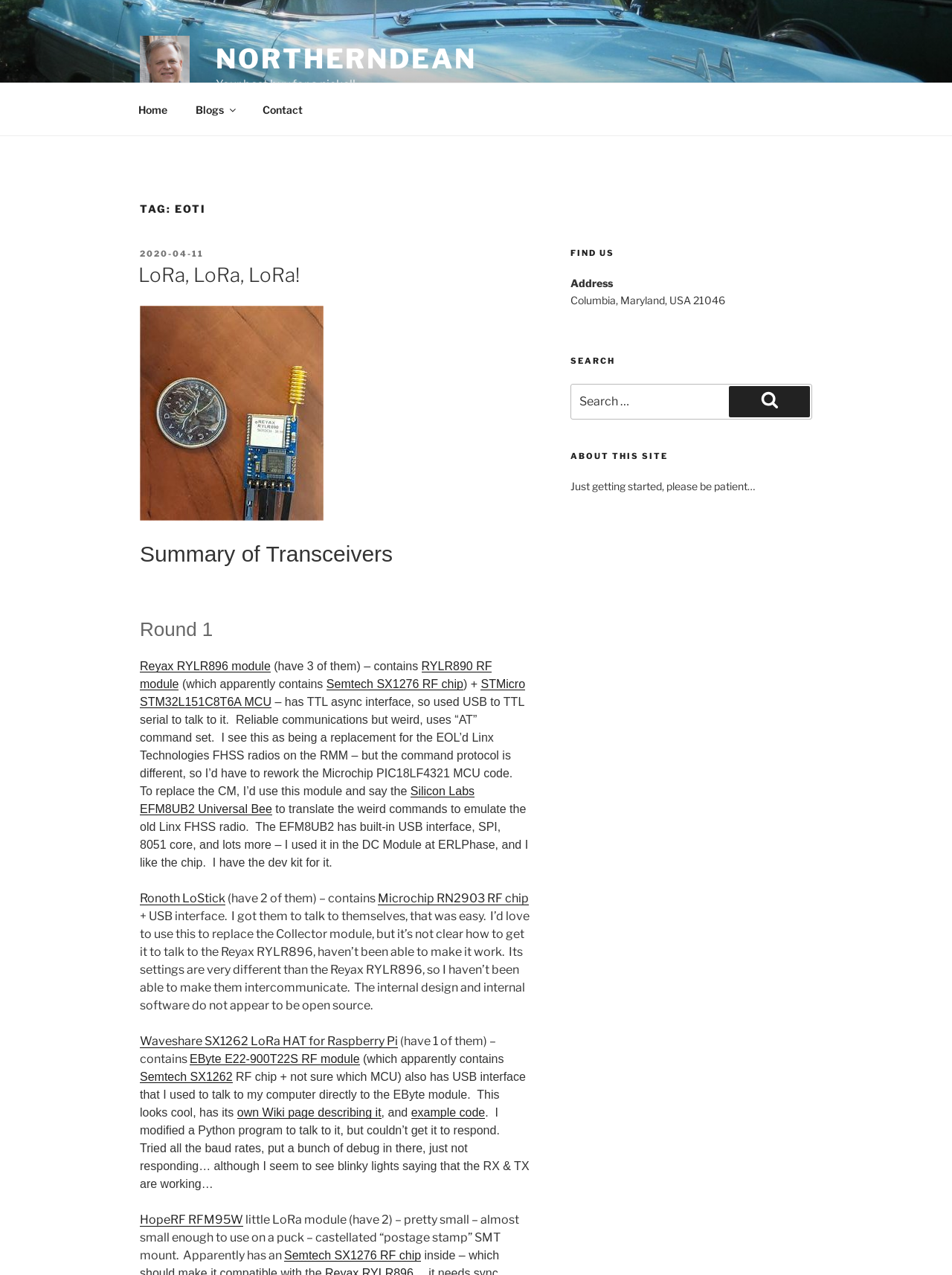Determine the bounding box coordinates of the target area to click to execute the following instruction: "Click on the 'Contact' link."

[0.262, 0.071, 0.331, 0.1]